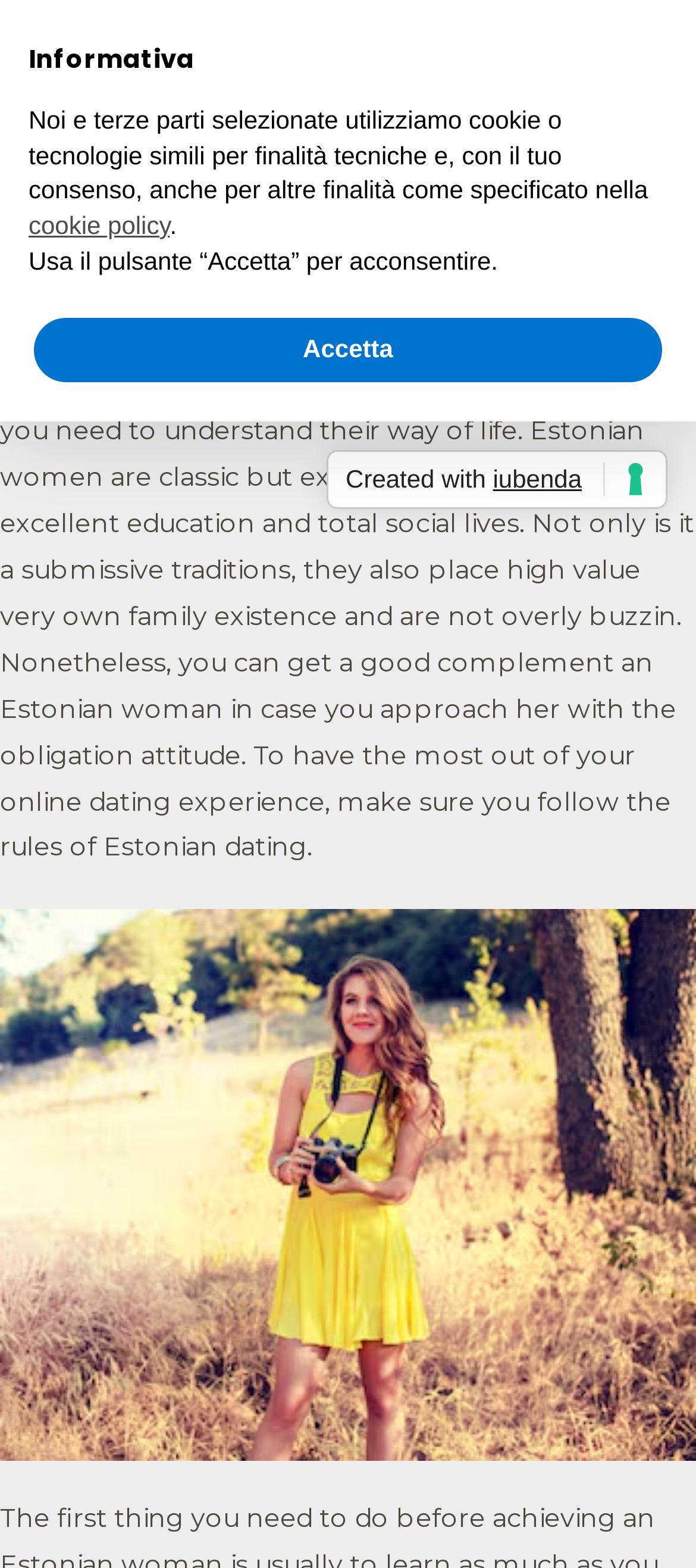Answer the question with a single word or phrase: 
What is the purpose of the webpage?

Dating advice